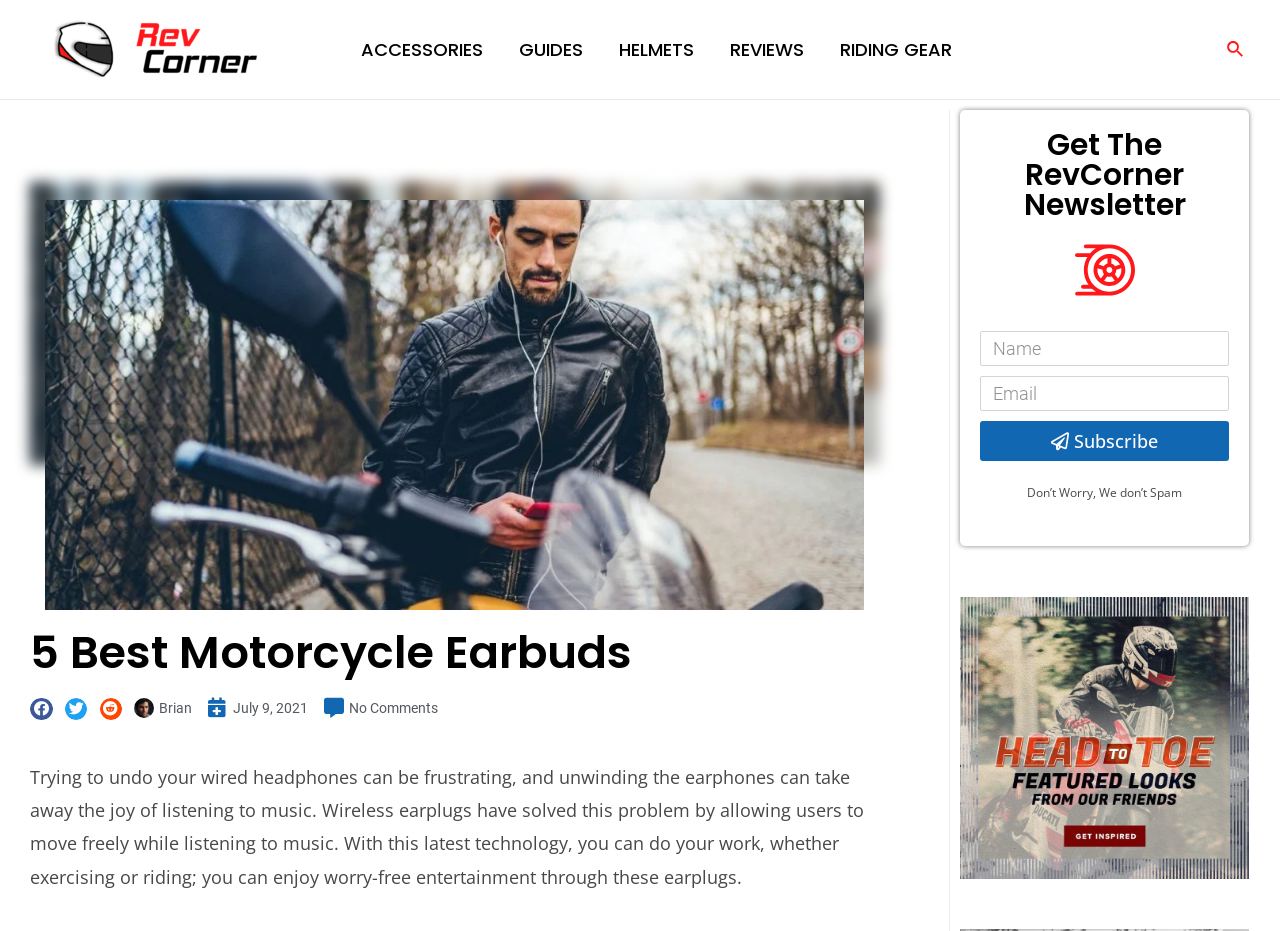Identify and extract the main heading of the webpage.

5 Best Motorcycle Earbuds